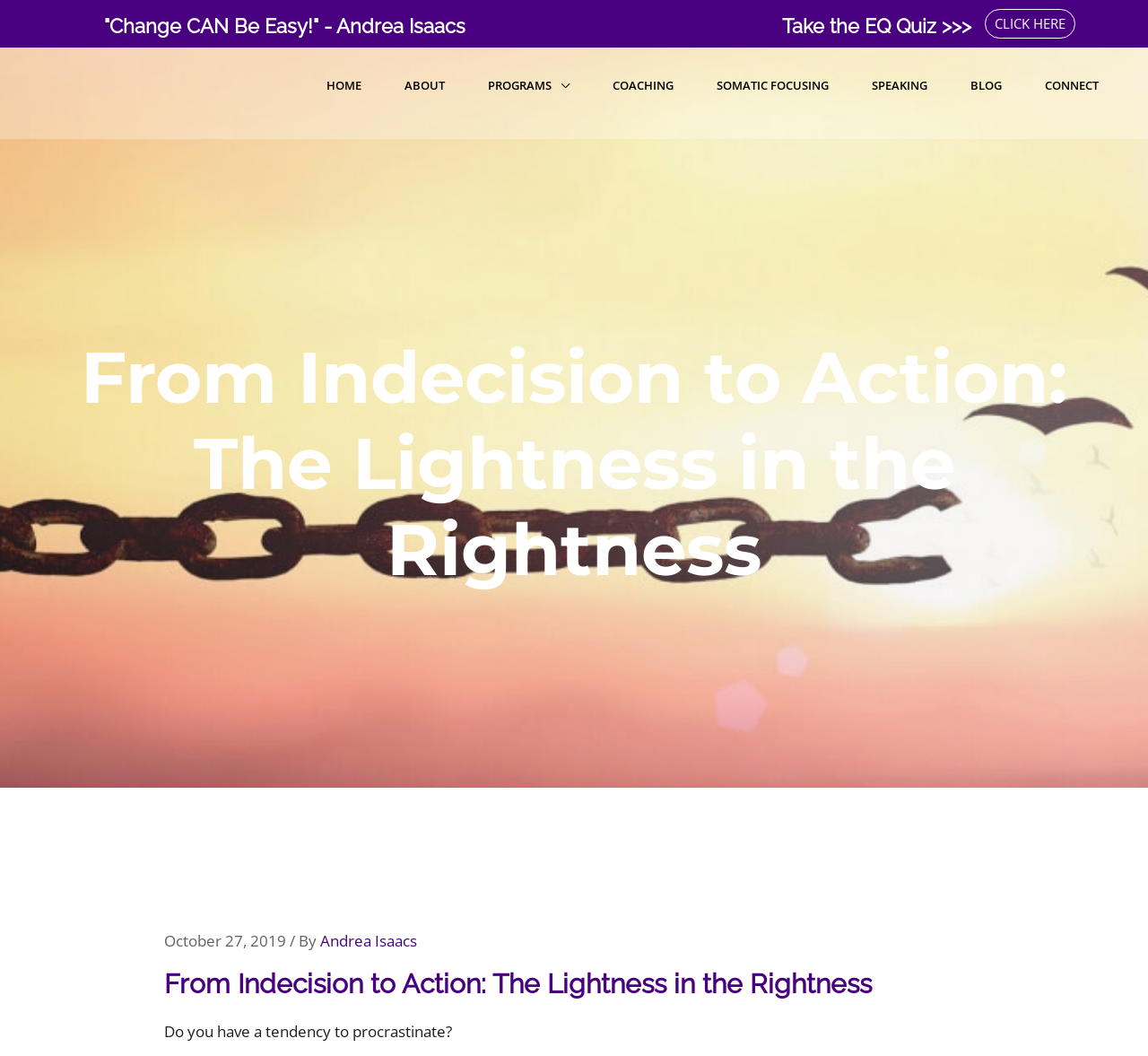Please give the bounding box coordinates of the area that should be clicked to fulfill the following instruction: "Click on 'HOME'". The coordinates should be in the format of four float numbers from 0 to 1, i.e., [left, top, right, bottom].

[0.269, 0.059, 0.33, 0.103]